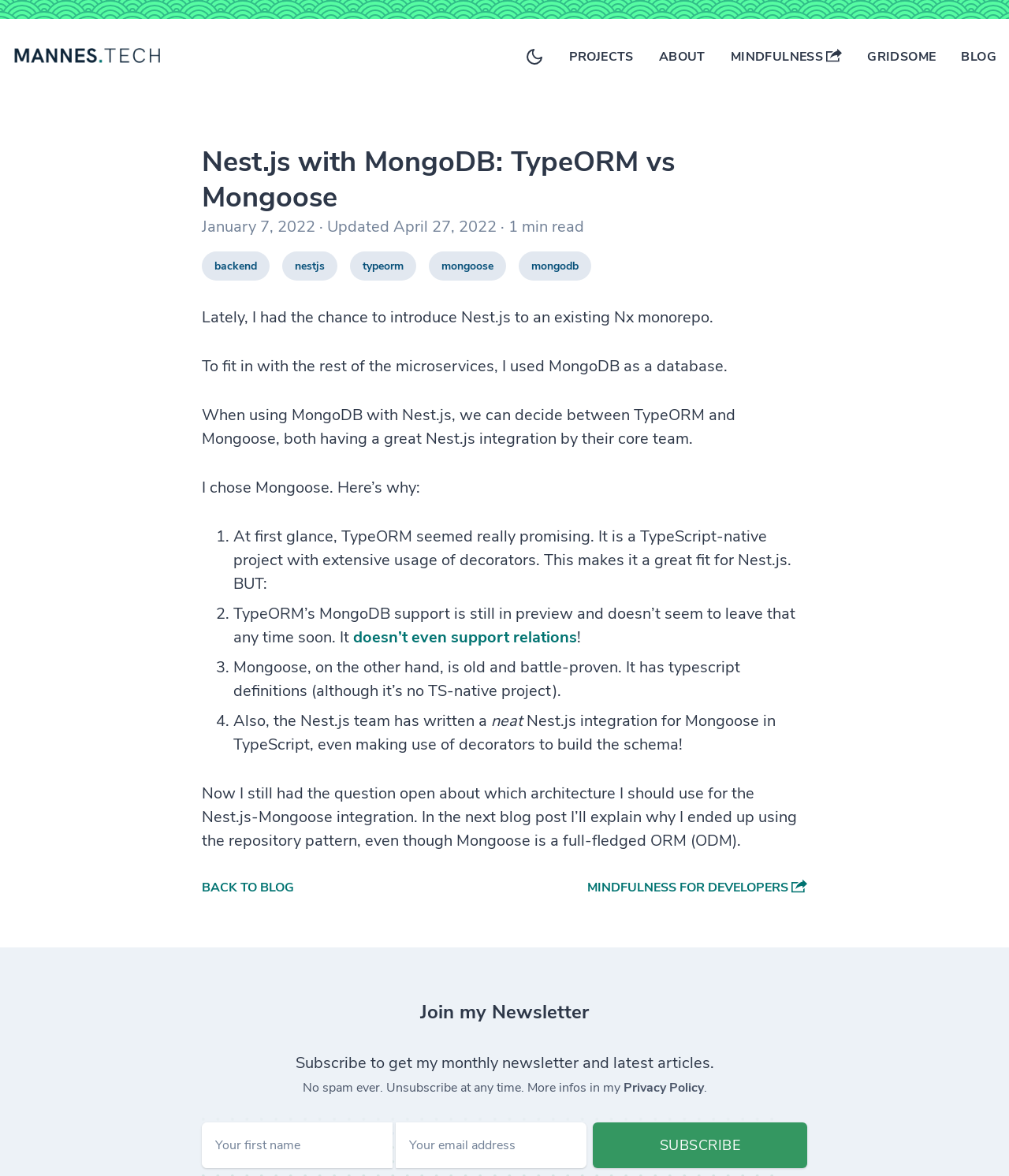Pinpoint the bounding box coordinates of the clickable area necessary to execute the following instruction: "Click the 'MINDFULNESS' link". The coordinates should be given as four float numbers between 0 and 1, namely [left, top, right, bottom].

[0.724, 0.04, 0.835, 0.056]